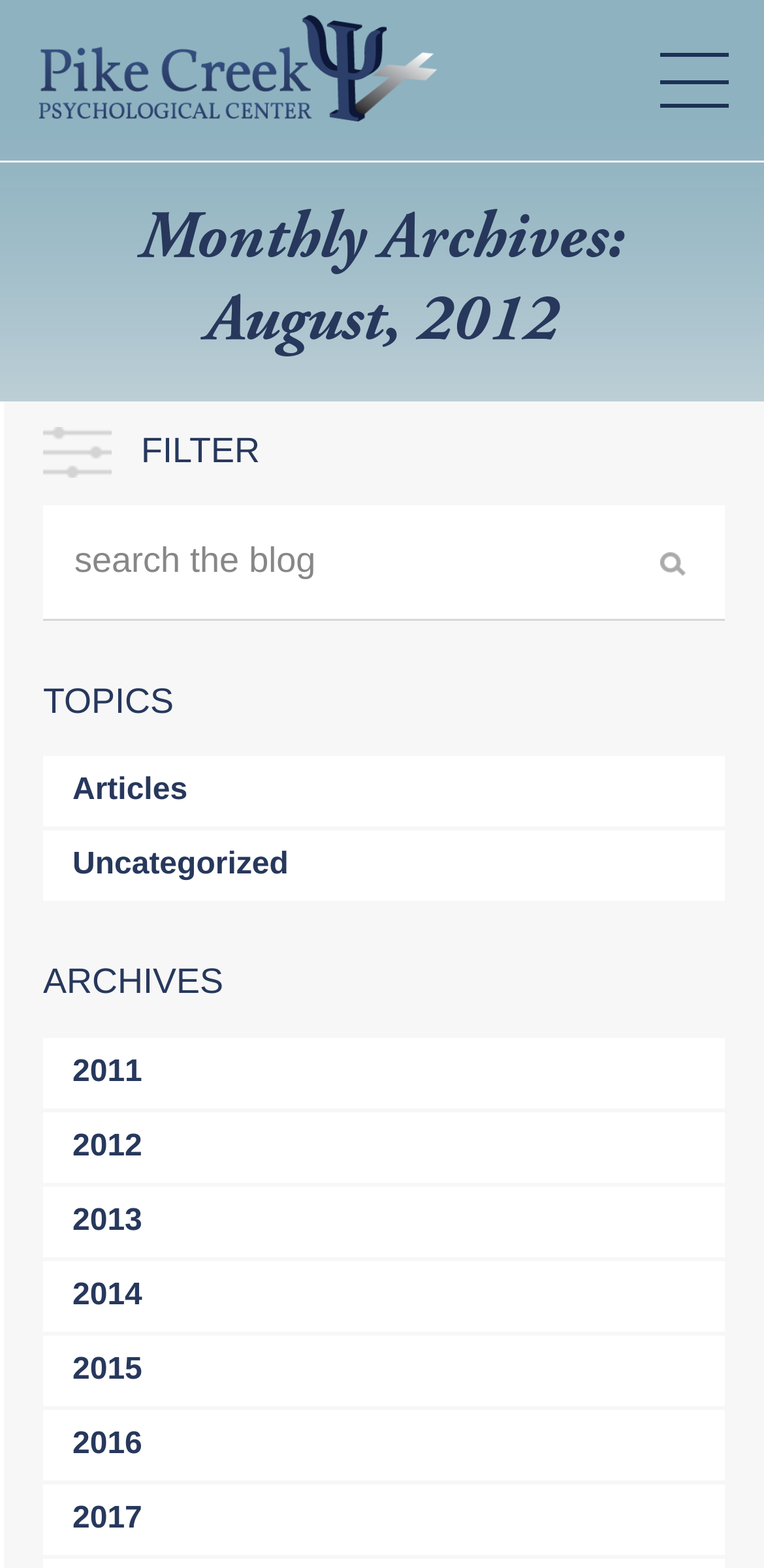What is the position of the search box?
Based on the visual, give a brief answer using one word or a short phrase.

Top-right